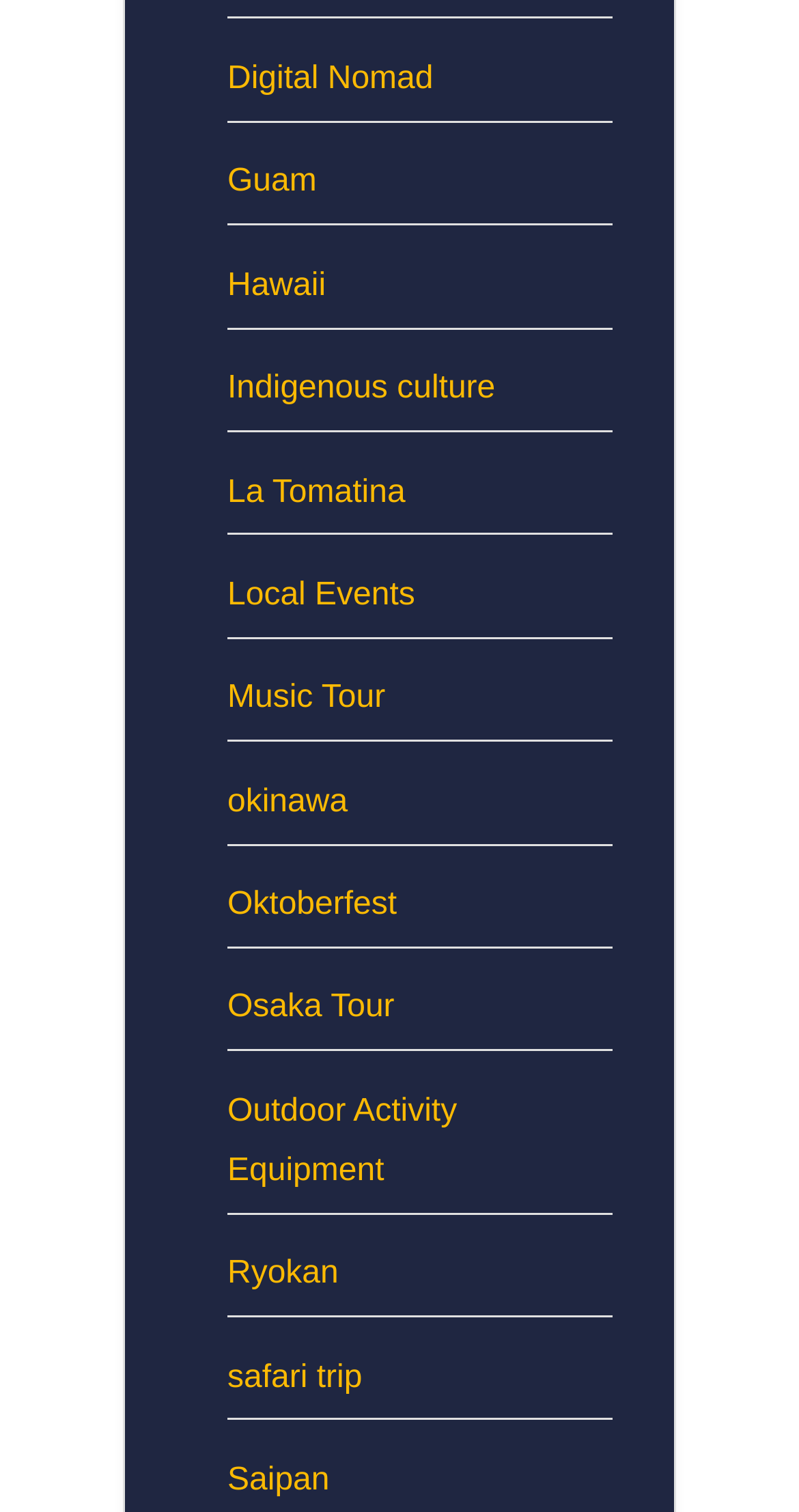Please provide a one-word or short phrase answer to the question:
How many links are on the webpage?

17